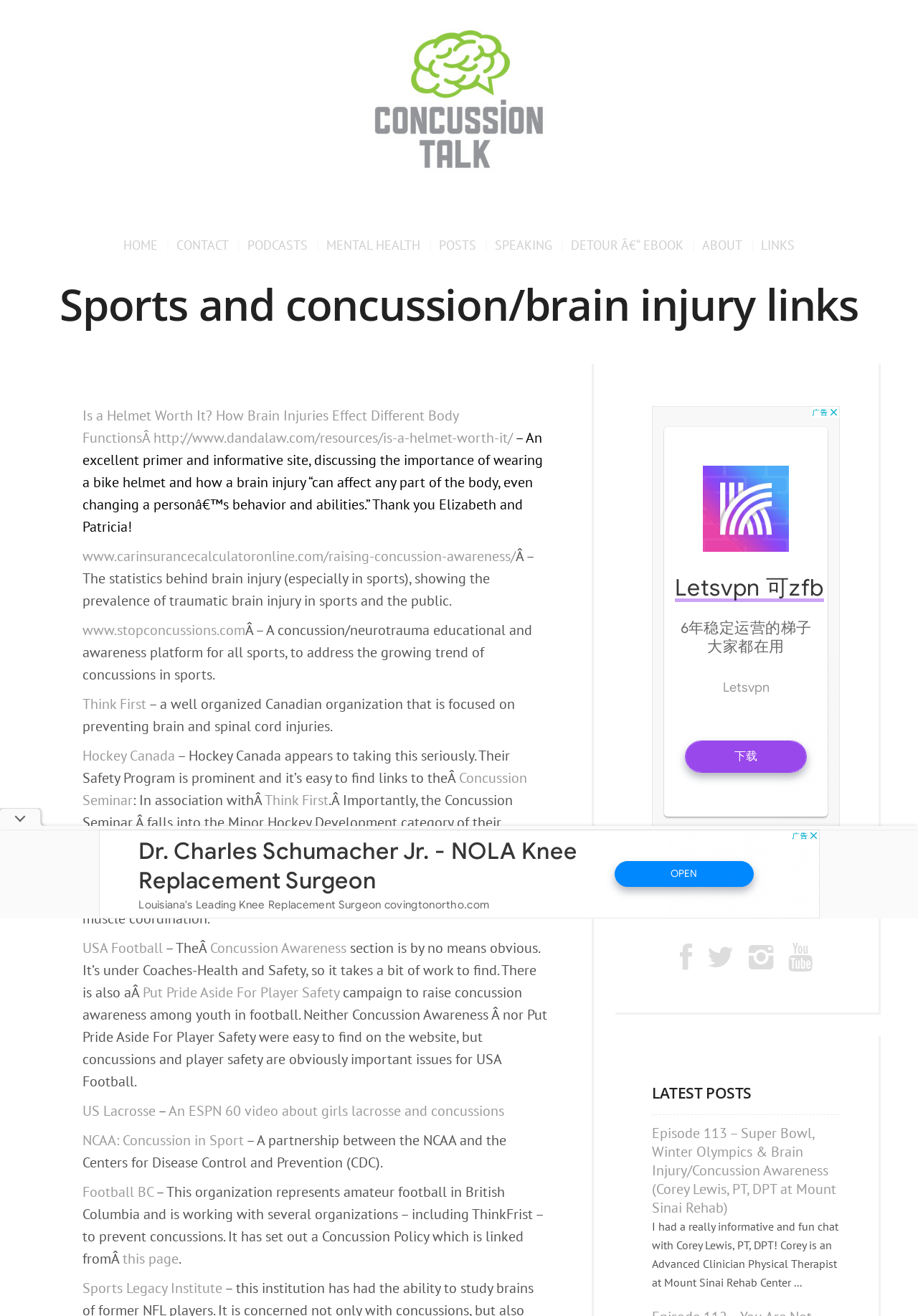Determine the bounding box for the UI element that matches this description: "NCAA: Concussion in Sport".

[0.09, 0.859, 0.266, 0.874]